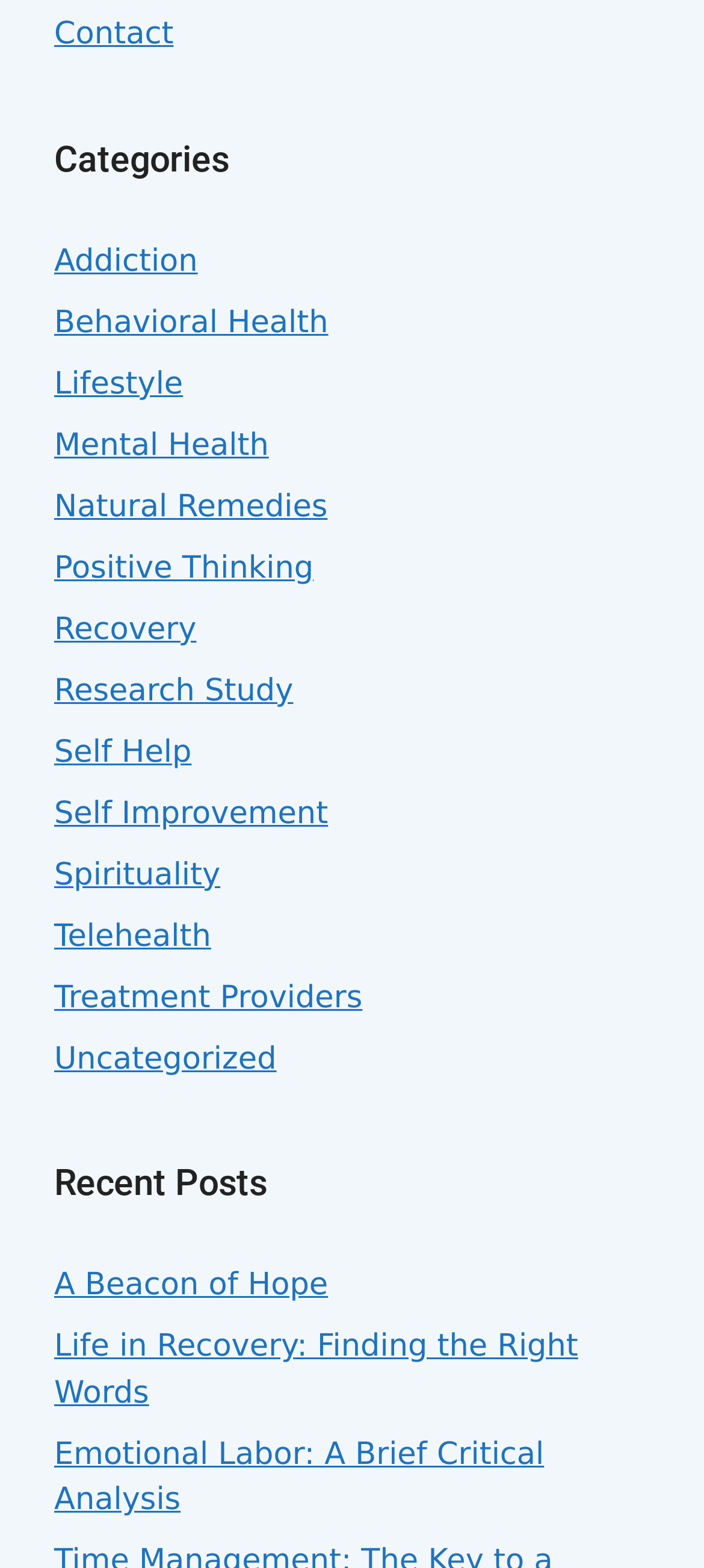Please specify the bounding box coordinates of the area that should be clicked to accomplish the following instruction: "read the 'A Beacon of Hope' post". The coordinates should consist of four float numbers between 0 and 1, i.e., [left, top, right, bottom].

[0.077, 0.809, 0.466, 0.832]